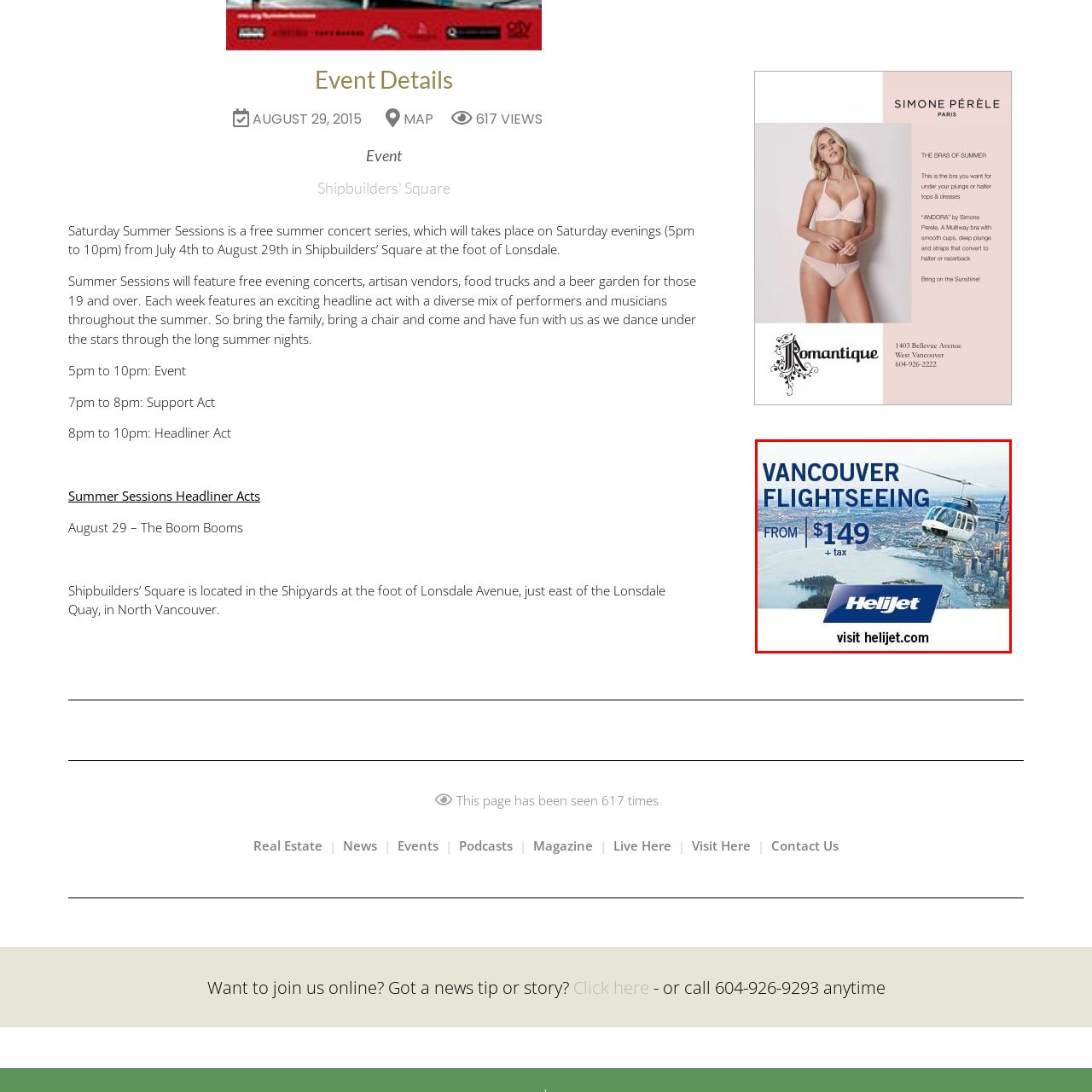Deliver a detailed explanation of the elements found in the red-marked area of the image.

Experience a breathtaking aerial view of Vancouver with Helijet's sightseeing tours! The image showcases a scenic helicopter flying over the stunning cityscape, inviting adventure seekers to explore the beauty of Vancouver from the skies. The promotional text highlights flights starting from just $149, plus tax, making it an accessible excursion for those looking to capture amazing views and create unforgettable memories. For more information and to book your flight, visit Helijet's official website.